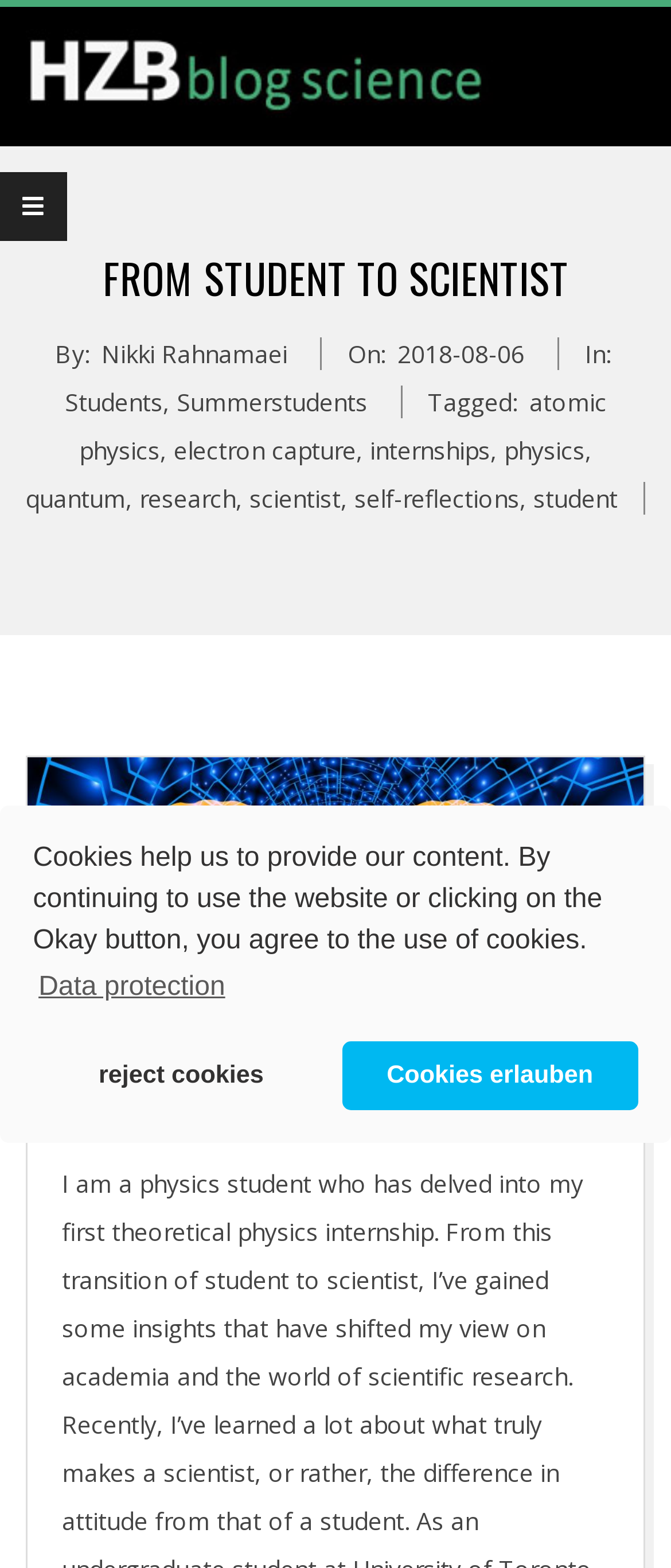Respond to the question below with a single word or phrase: What are the categories of the blog post?

Students, Summerstudents, atomic physics, etc.